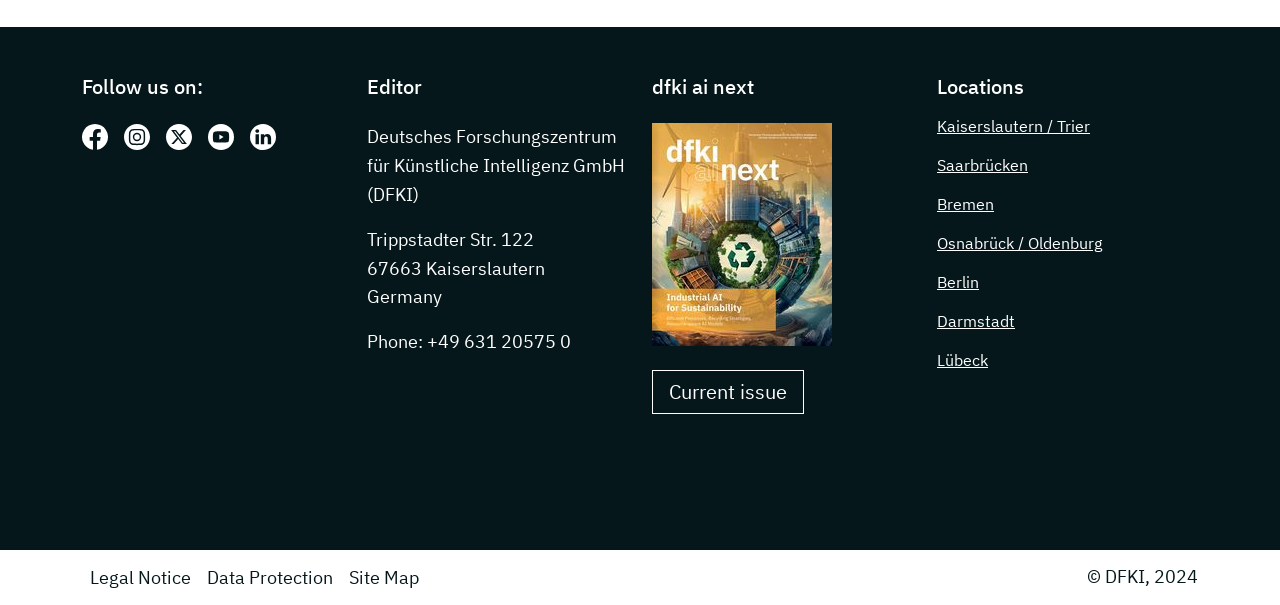Identify the bounding box coordinates of the area that should be clicked in order to complete the given instruction: "View current issue of dfki ai next". The bounding box coordinates should be four float numbers between 0 and 1, i.e., [left, top, right, bottom].

[0.509, 0.612, 0.628, 0.685]